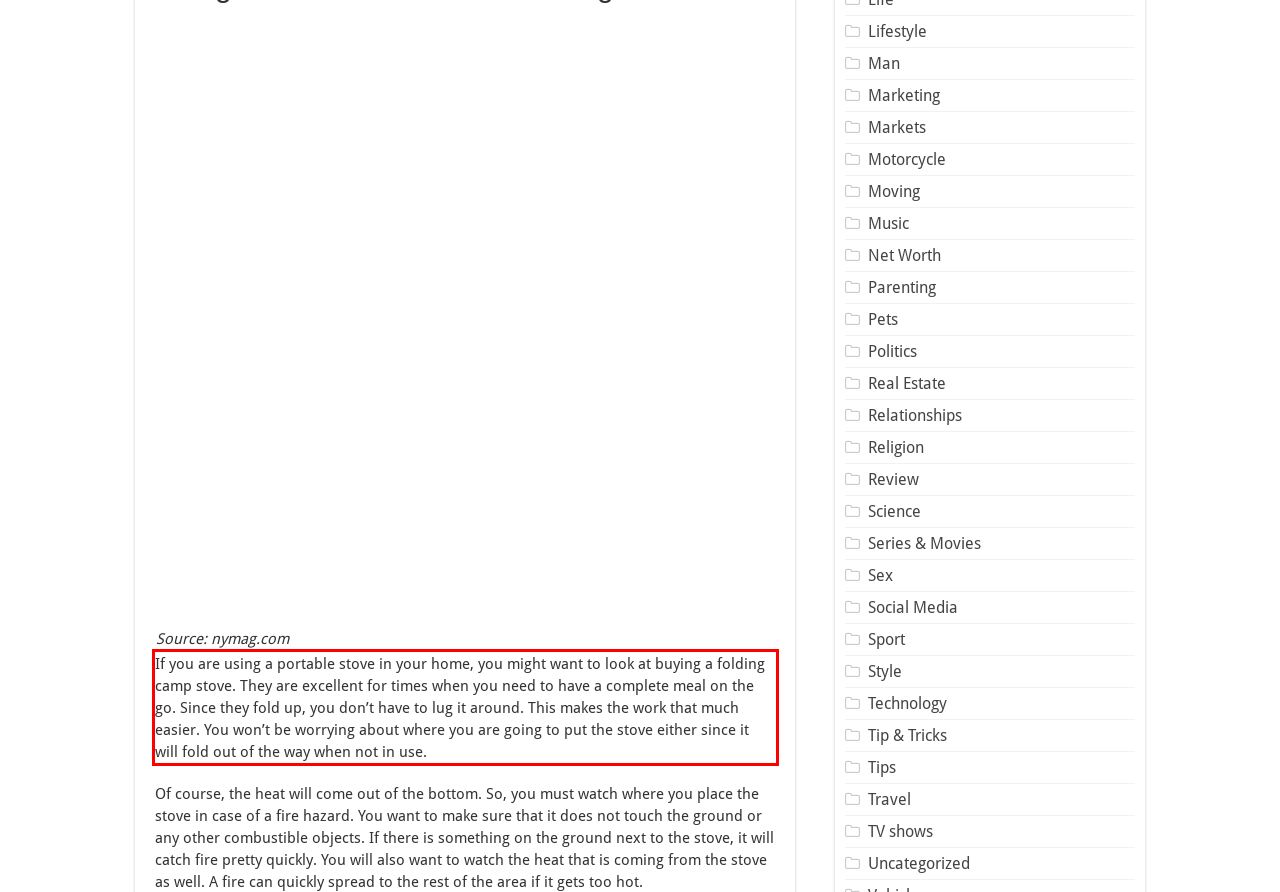In the given screenshot, locate the red bounding box and extract the text content from within it.

If you are using a portable stove in your home, you might want to look at buying a folding camp stove. They are excellent for times when you need to have a complete meal on the go. Since they fold up, you don’t have to lug it around. This makes the work that much easier. You won’t be worrying about where you are going to put the stove either since it will fold out of the way when not in use.